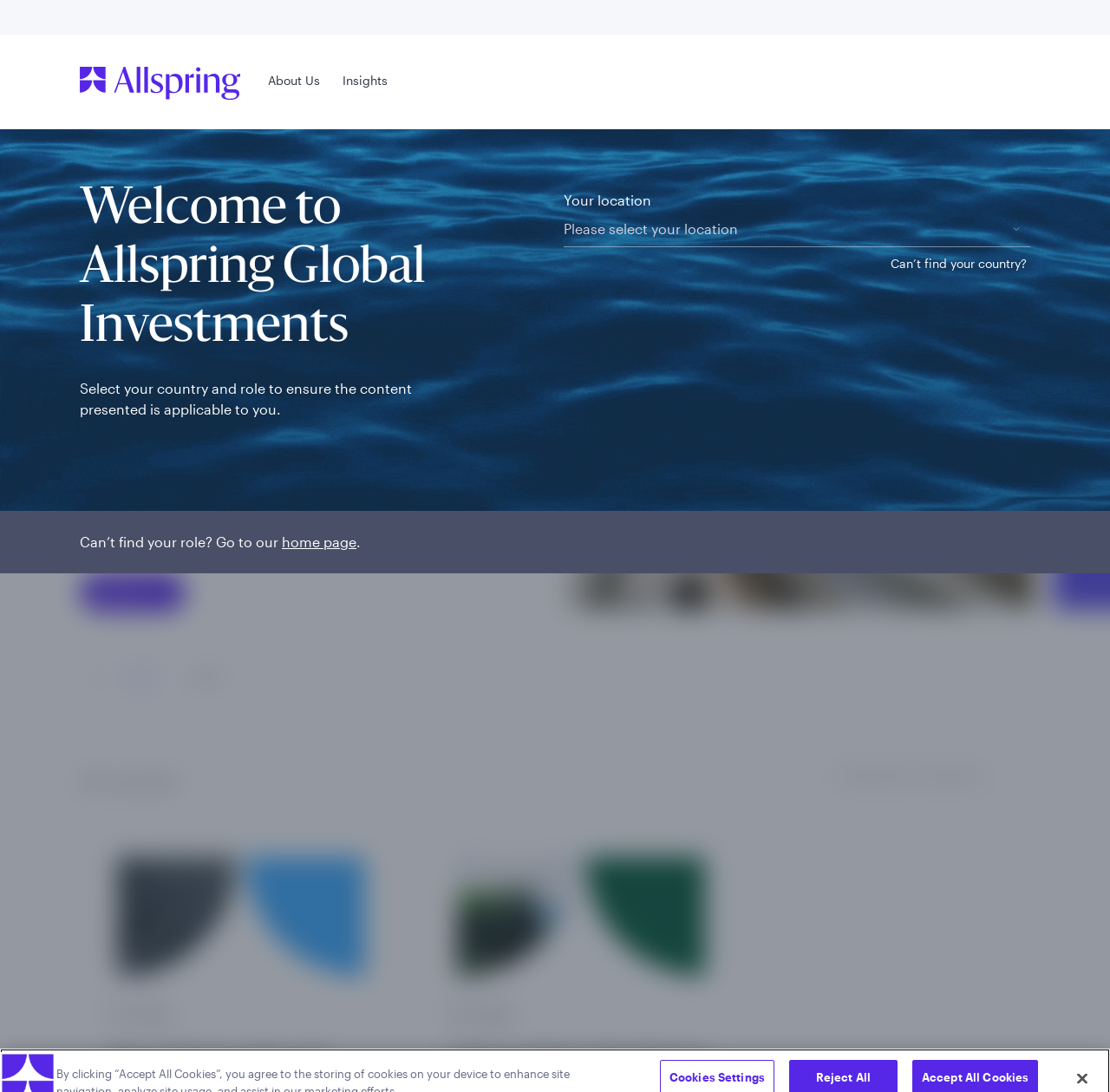Please provide a comprehensive response to the question based on the details in the image: What is the purpose of the 'Search' button?

The 'Search' button is used to search for content on the webpage. This can be inferred from the presence of a search box and the button itself, which suggests that users can input search queries to find relevant content.